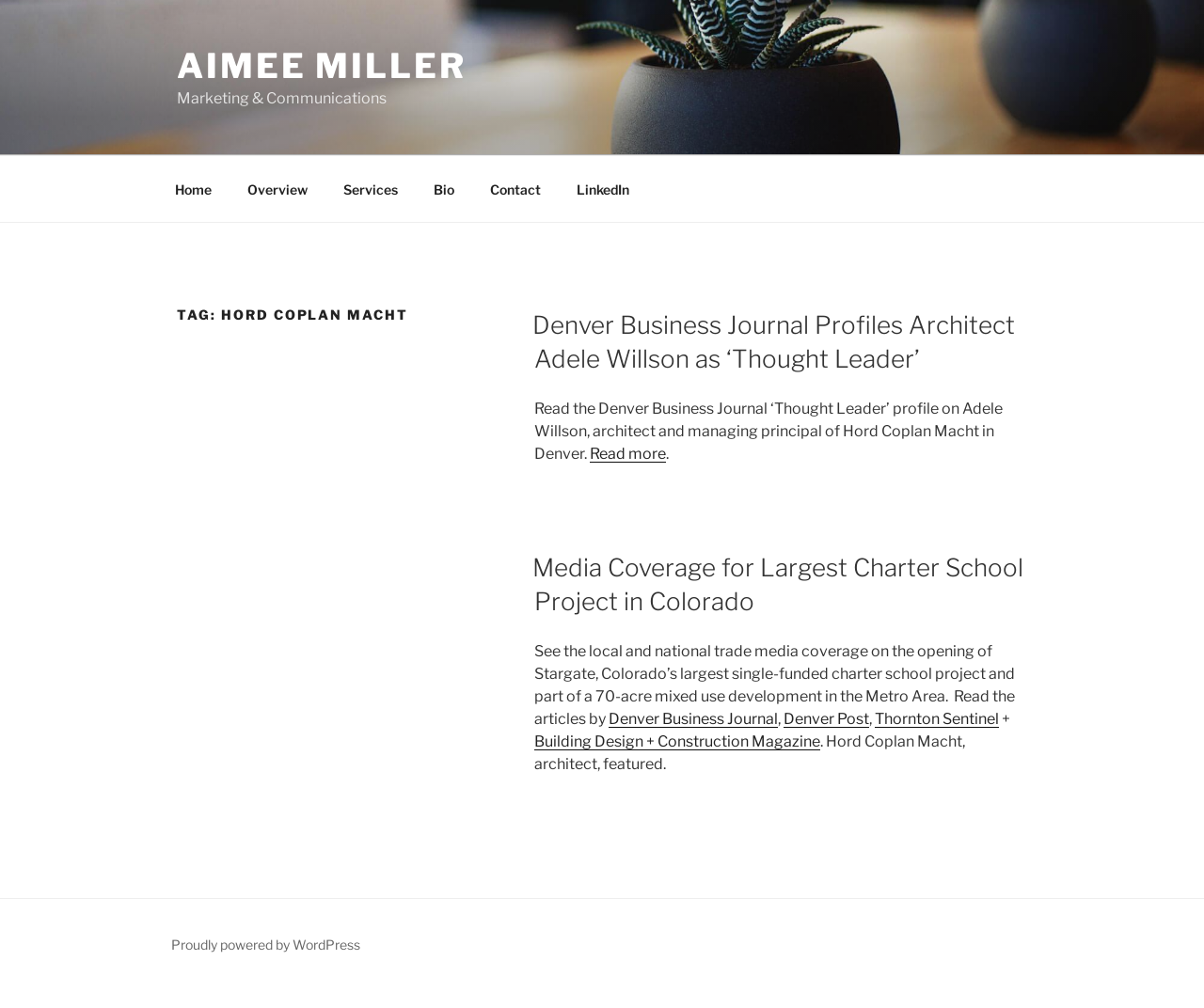Identify the bounding box coordinates for the element you need to click to achieve the following task: "View Media Coverage for Largest Charter School Project in Colorado". The coordinates must be four float values ranging from 0 to 1, formatted as [left, top, right, bottom].

[0.442, 0.548, 0.85, 0.611]